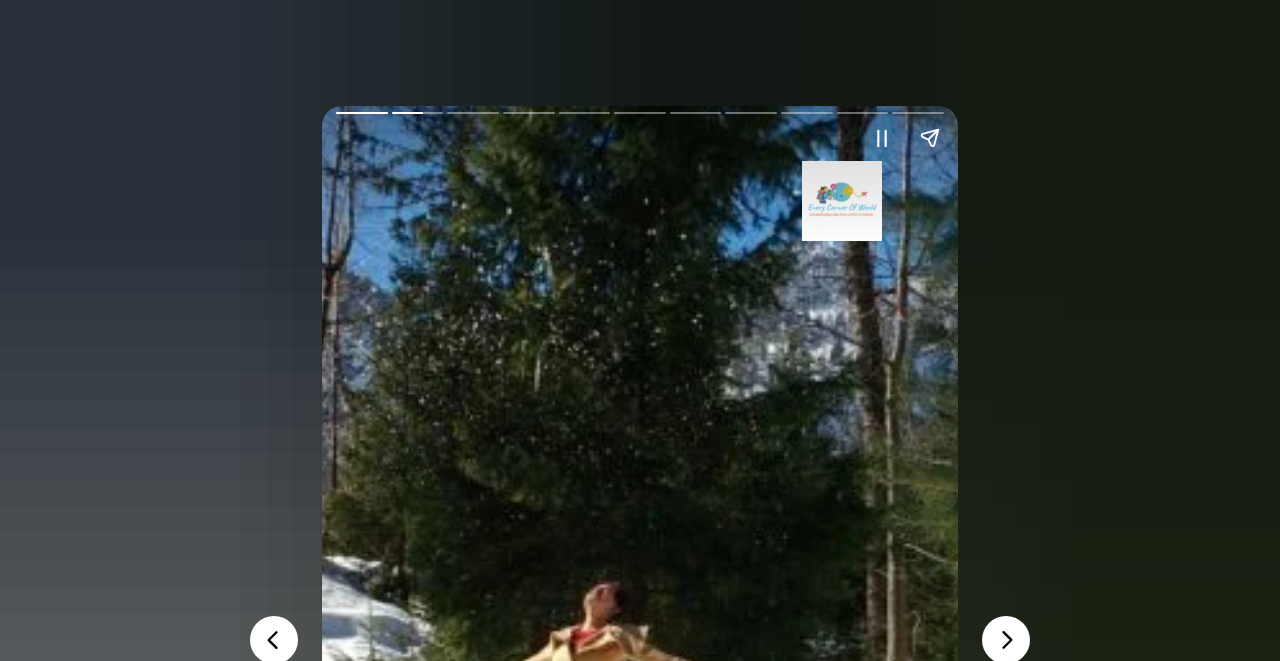Extract the bounding box for the UI element that matches this description: "aria-label="Share story"".

[0.708, 0.172, 0.745, 0.244]